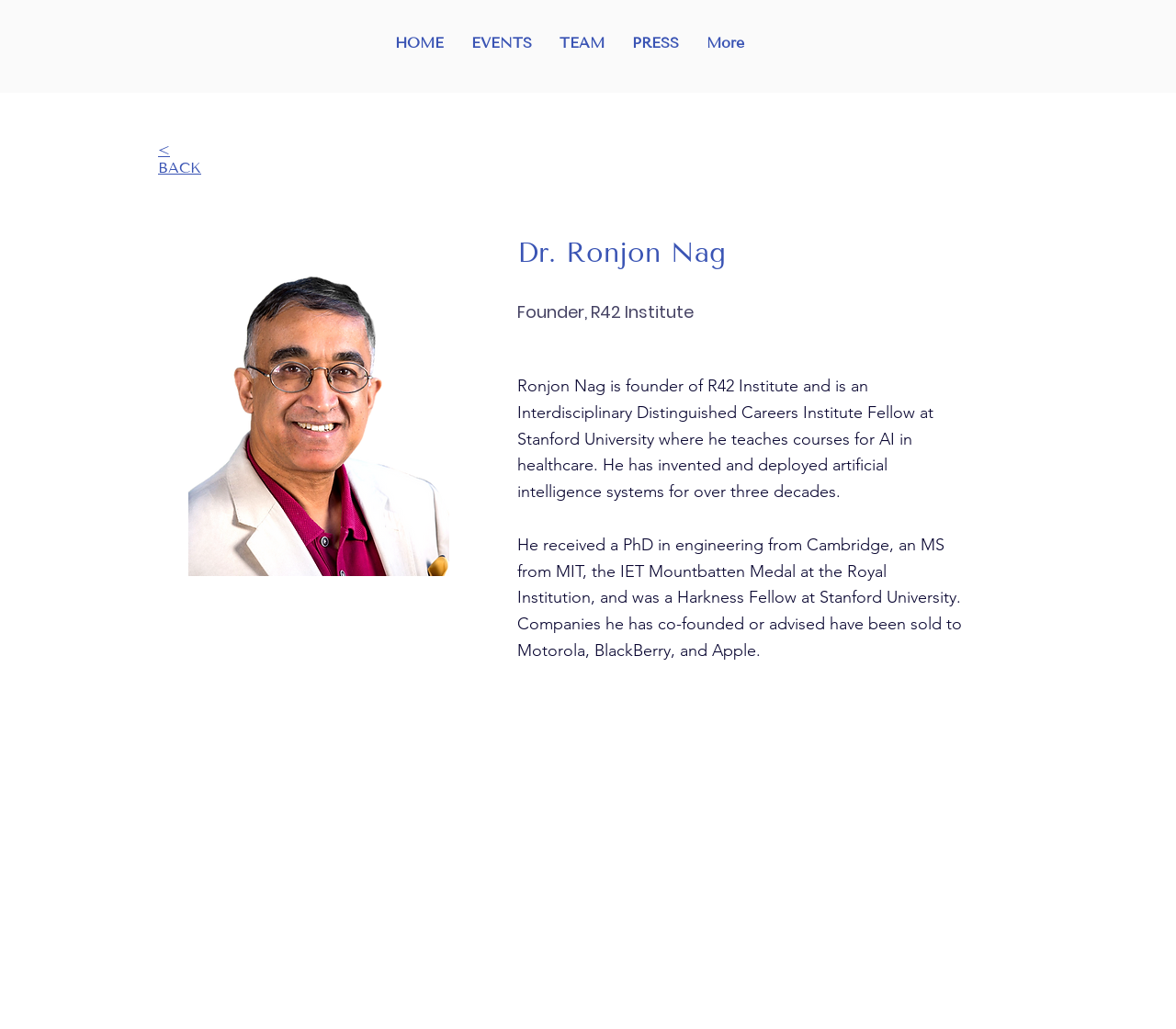Based on the image, please elaborate on the answer to the following question:
What is the name of the founder of R42 Institute?

I found the answer by looking at the heading element that says 'Dr. Ronjon Nag' and the static text element that describes him as the founder of R42 Institute.